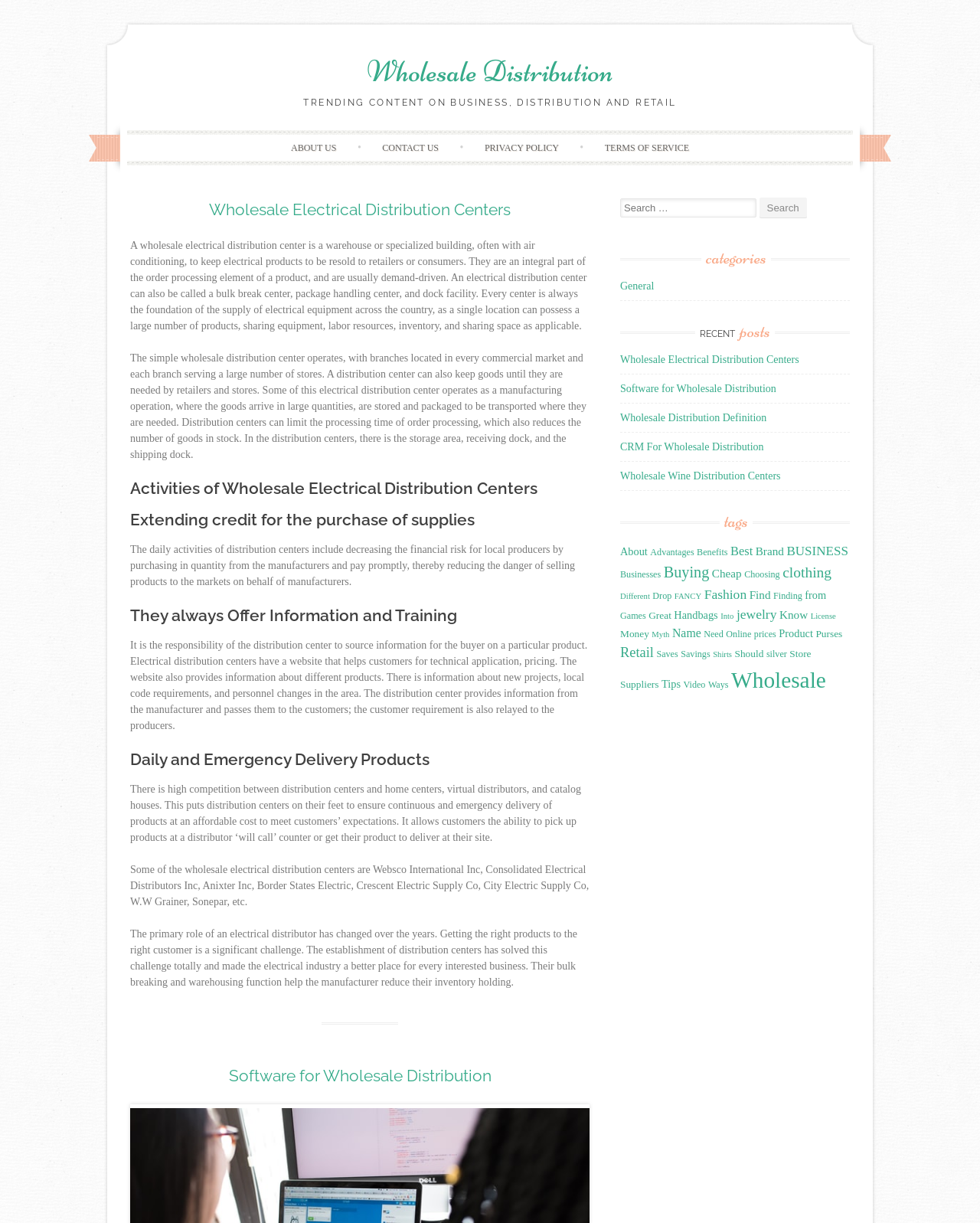Please identify the bounding box coordinates of the element's region that I should click in order to complete the following instruction: "Search for something". The bounding box coordinates consist of four float numbers between 0 and 1, i.e., [left, top, right, bottom].

[0.633, 0.161, 0.867, 0.178]